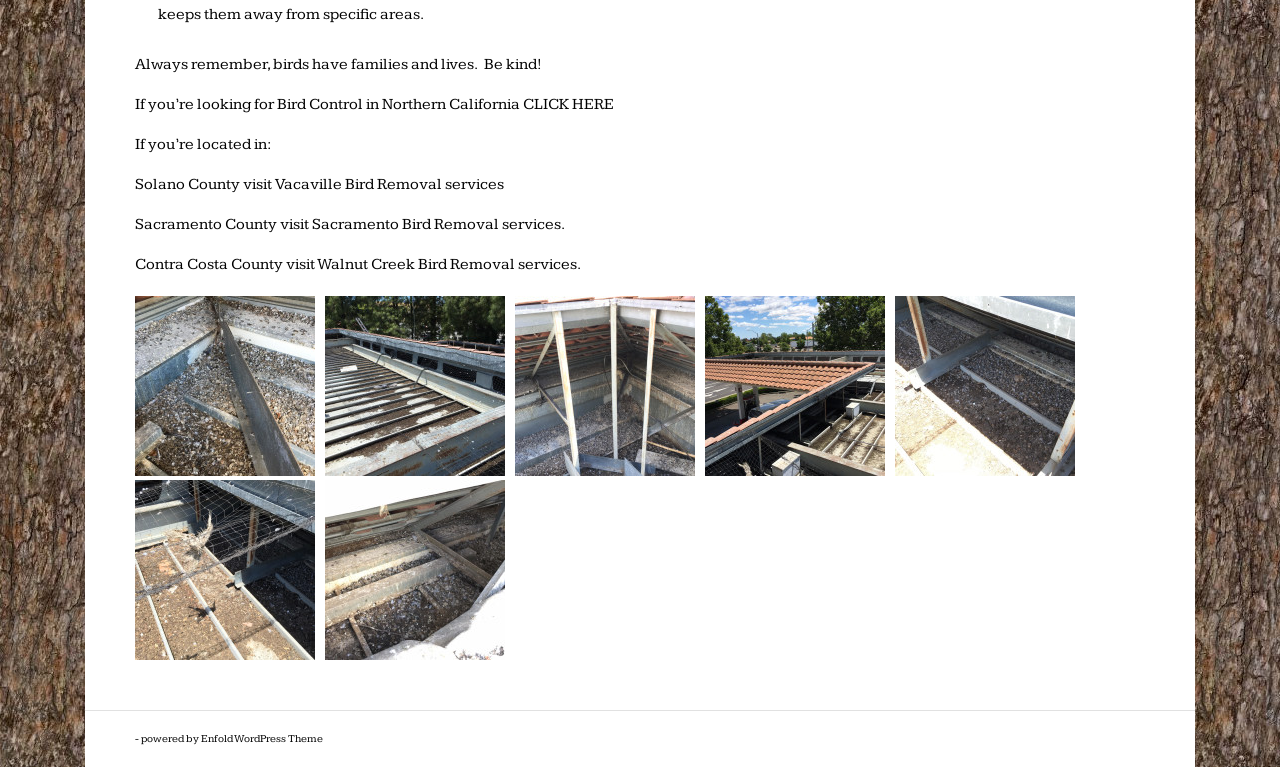How many counties are mentioned on the webpage?
Please respond to the question with a detailed and thorough explanation.

The webpage mentions three counties in Northern California: Solano County, Sacramento County, and Contra Costa County, each with a link to a specific bird removal service.